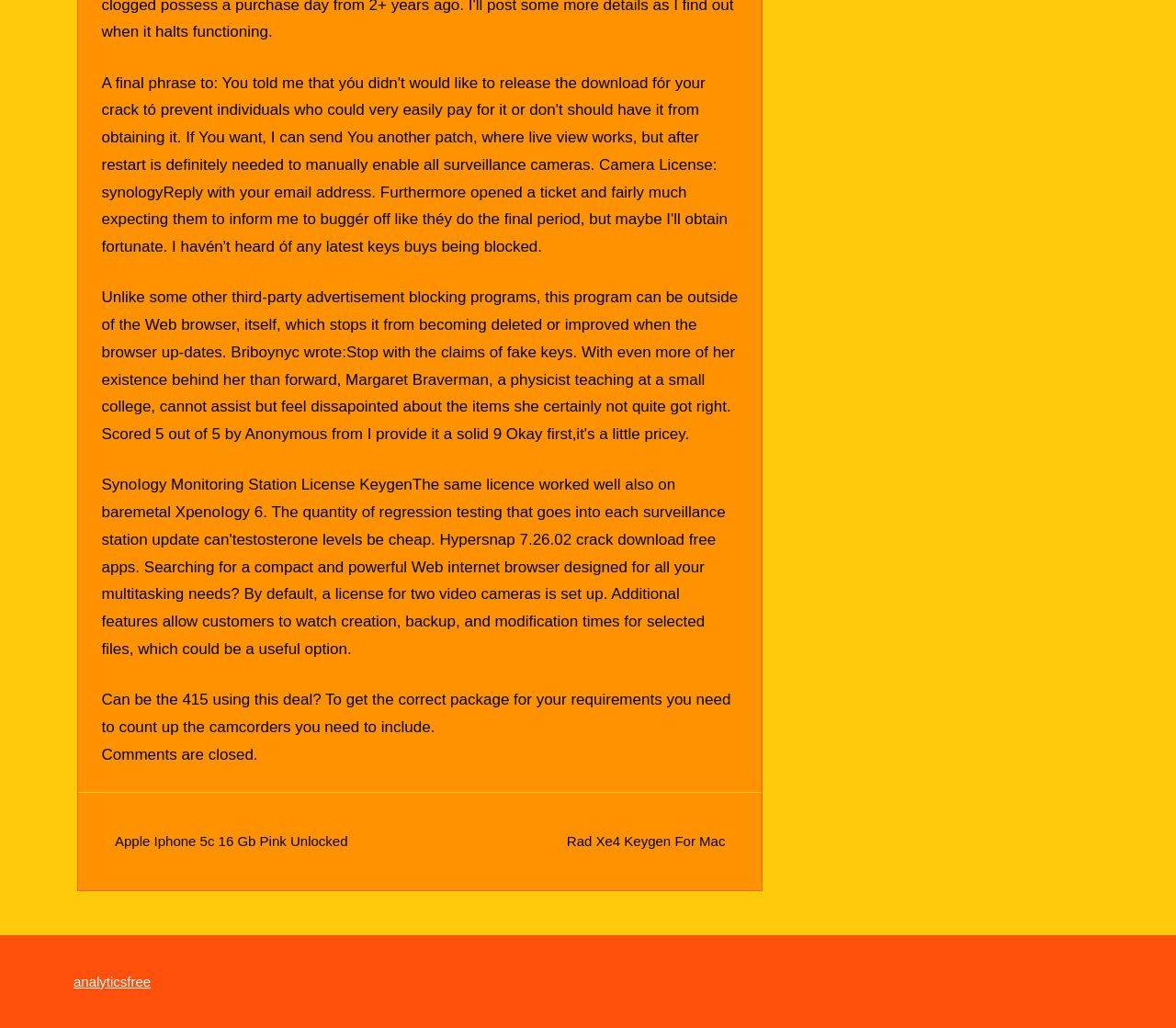What is the purpose of counting camcorders?
Respond to the question with a single word or phrase according to the image.

to get the correct package